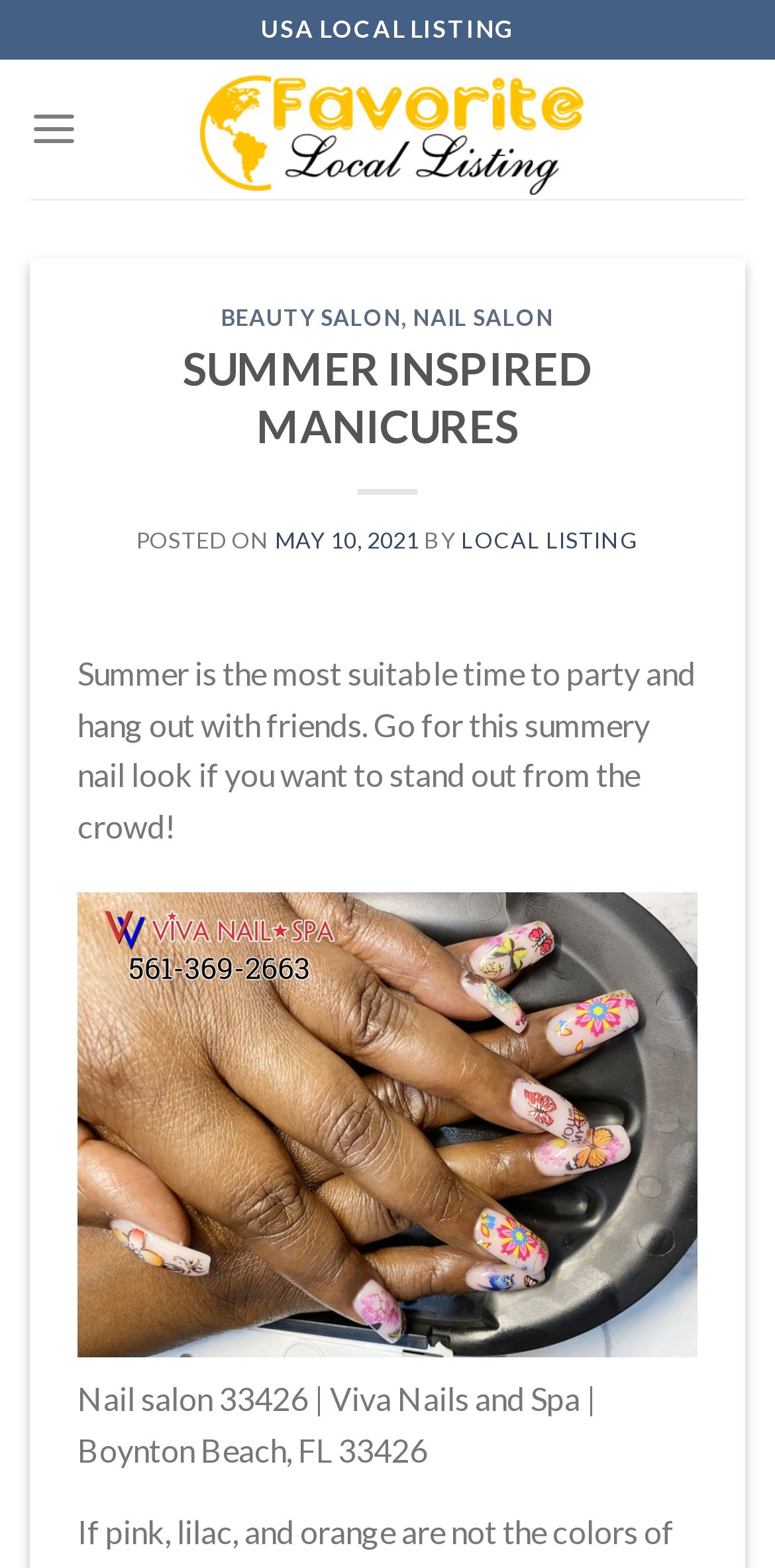When was the post published?
Please provide a comprehensive and detailed answer to the question.

The publication date of the post is mentioned as 'MAY 10, 2021' in the webpage, which is linked to the text 'POSTED ON'.